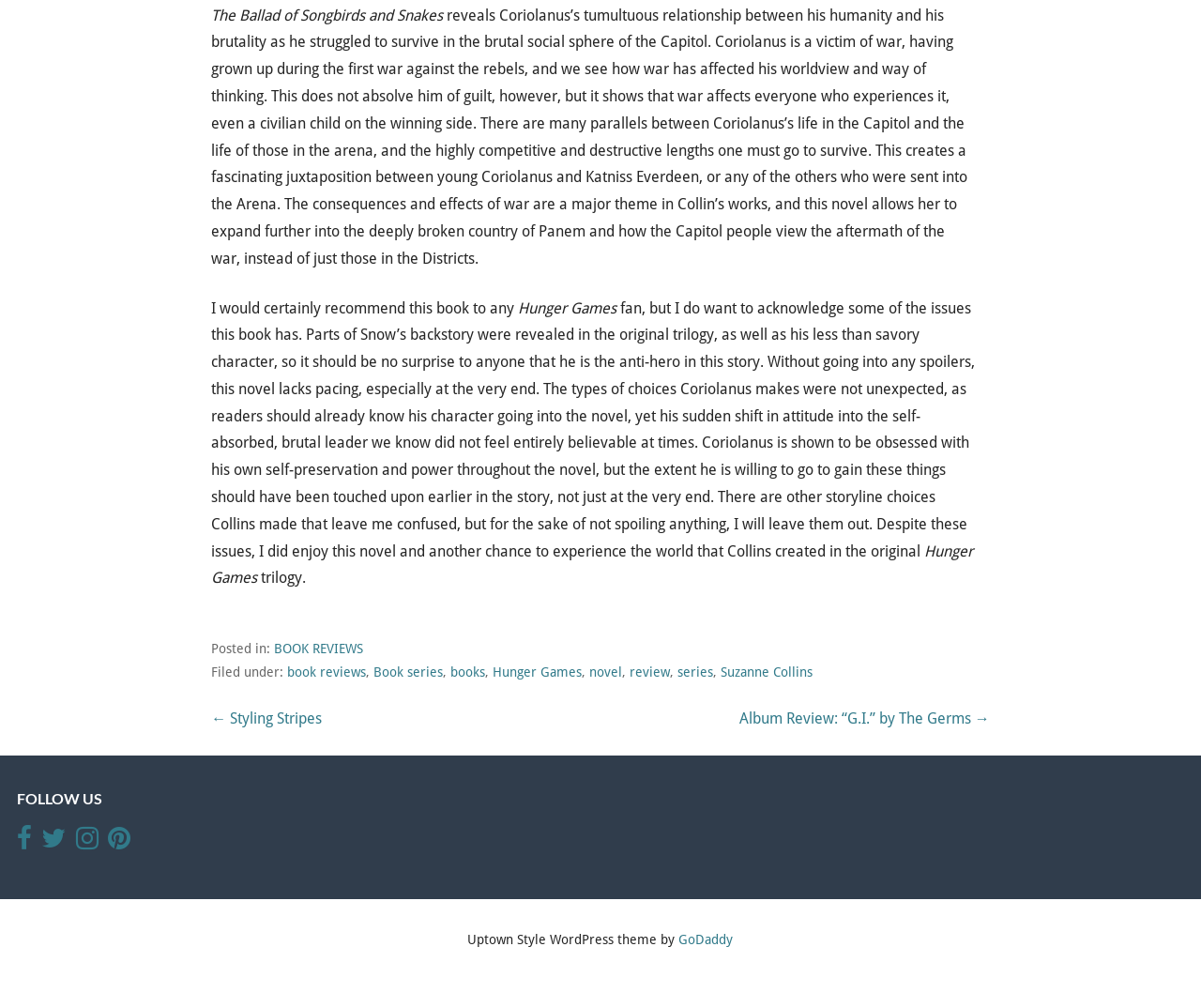Answer the question in one word or a short phrase:
Is the book part of the Hunger Games series?

Yes